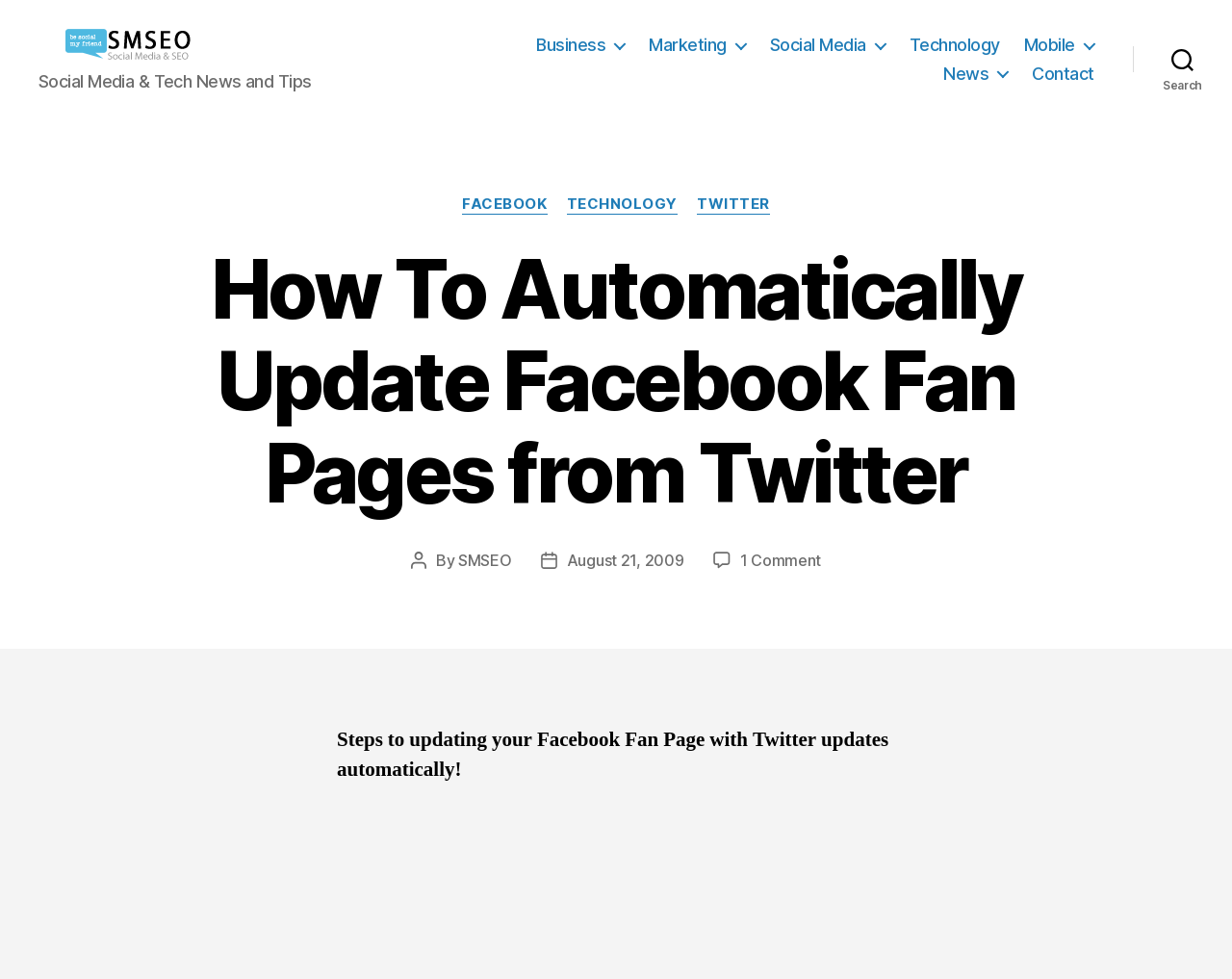Find the bounding box coordinates of the clickable element required to execute the following instruction: "Check the 'FACEBOOK' category". Provide the coordinates as four float numbers between 0 and 1, i.e., [left, top, right, bottom].

[0.375, 0.2, 0.444, 0.219]